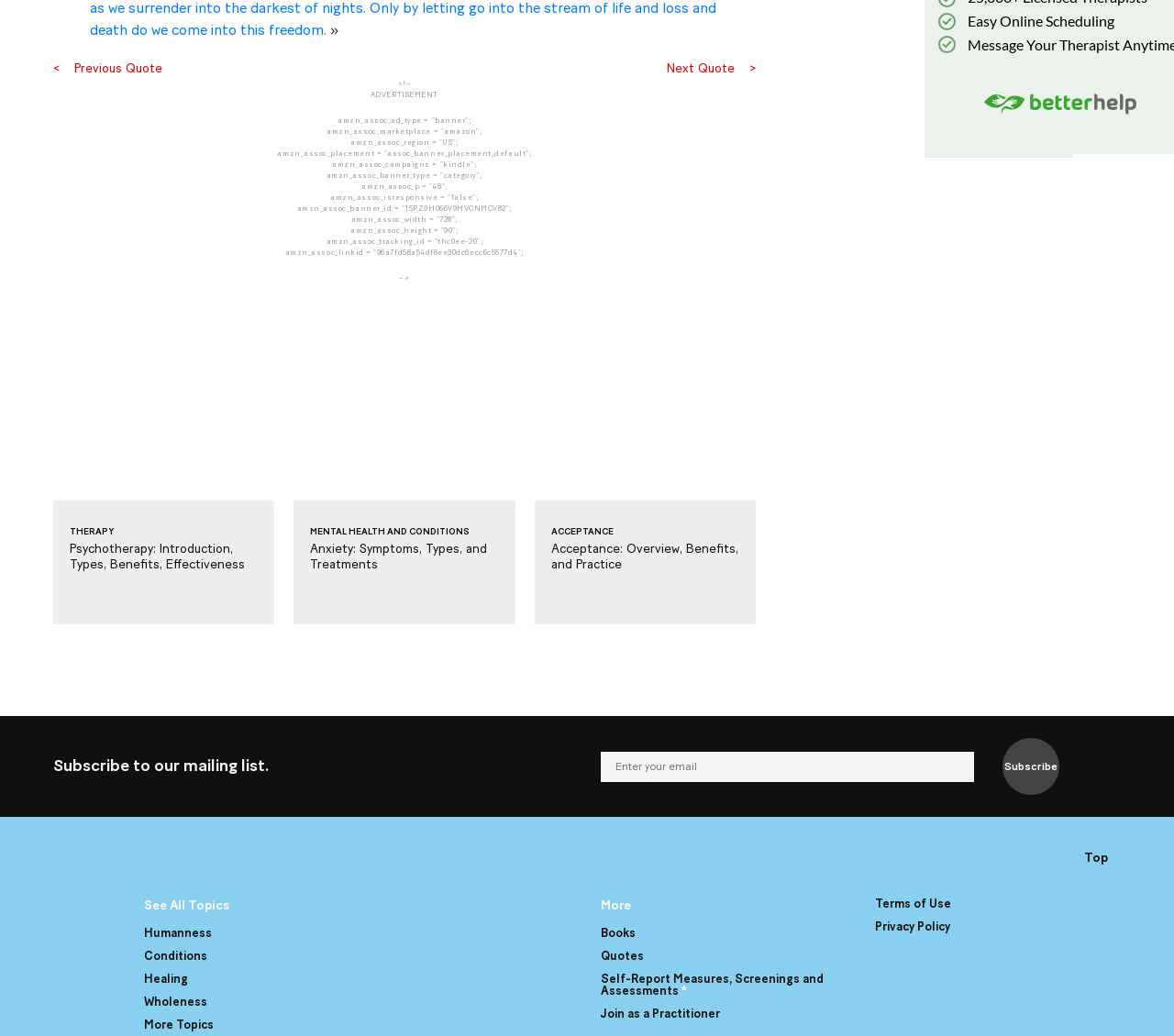Use a single word or phrase to answer the question:
What is the text of the first link on the webpage?

Previous Quote